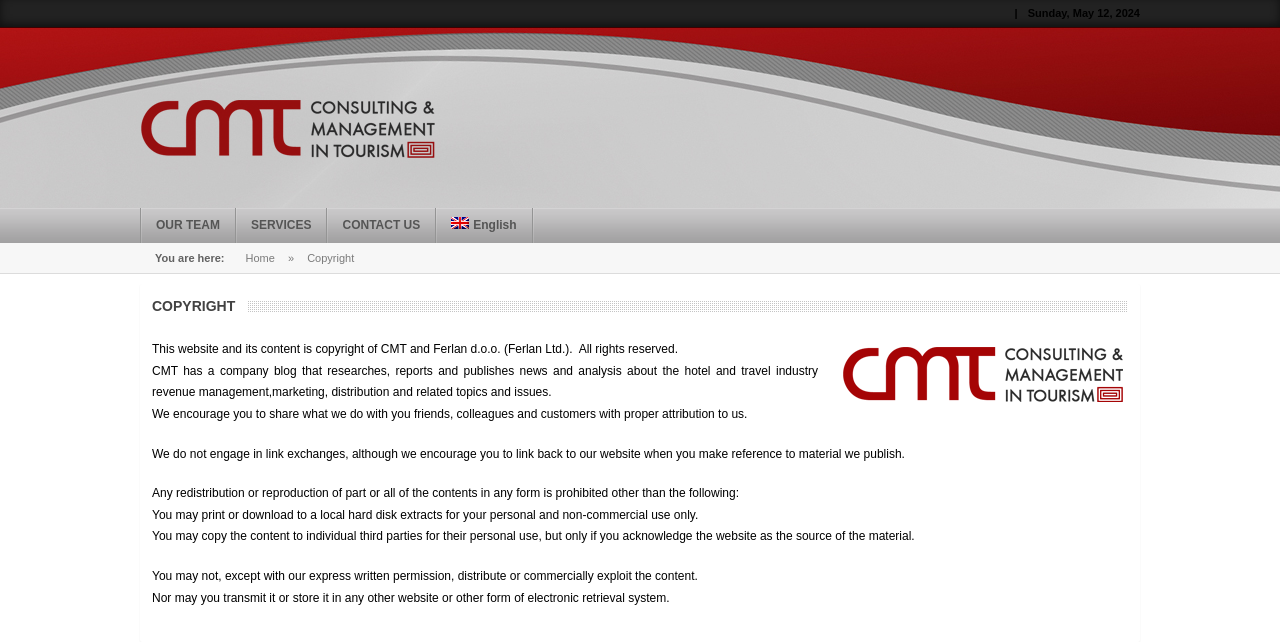Use a single word or phrase to respond to the question:
What is the company name?

CMT